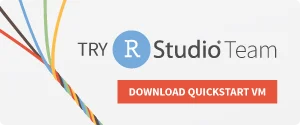What is the visual style of the banner? Using the information from the screenshot, answer with a single word or phrase.

Vibrant mix of colors with flowing lines